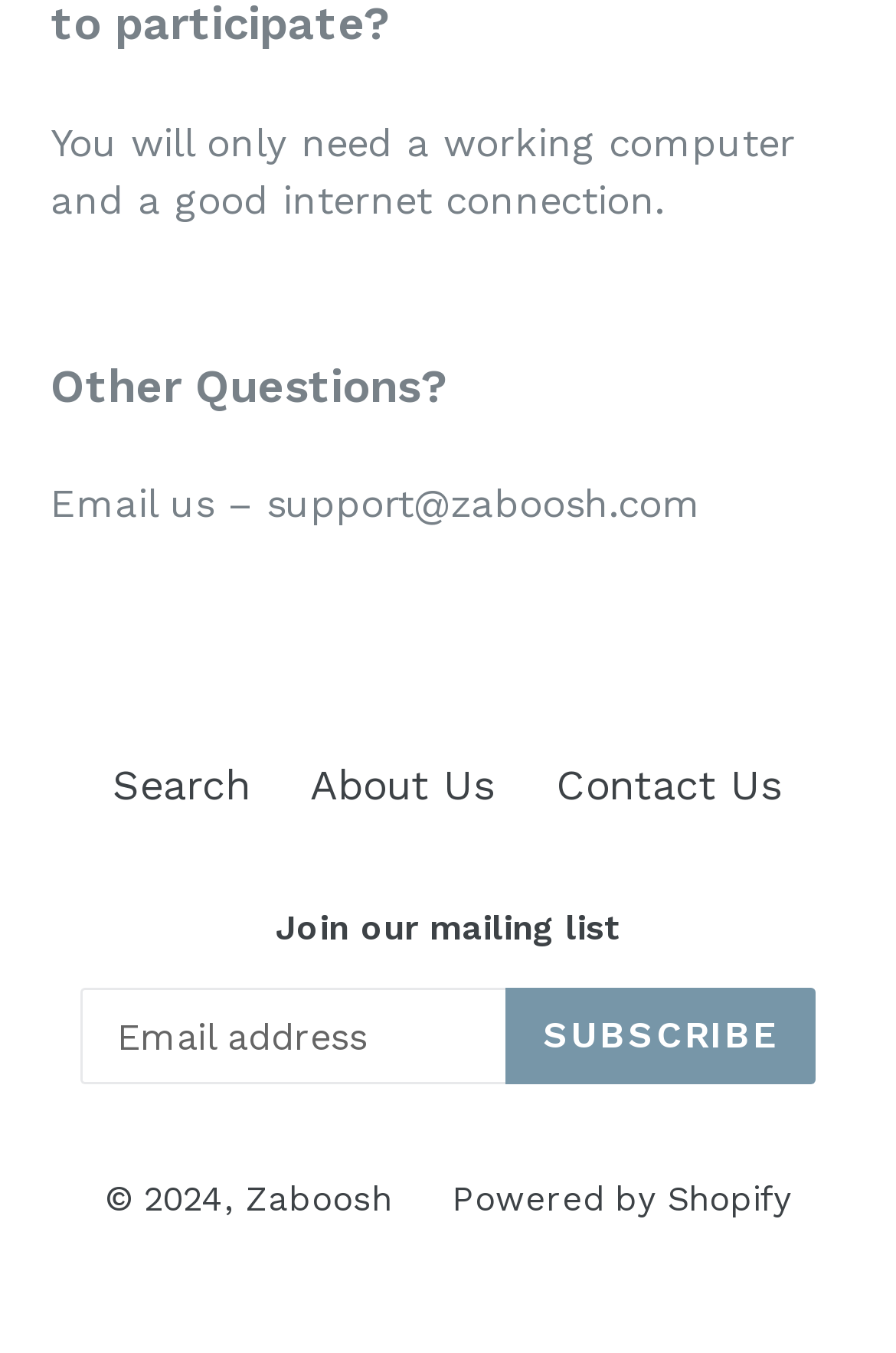Please provide a short answer using a single word or phrase for the question:
Who is the copyright holder of this website?

Zaboosh